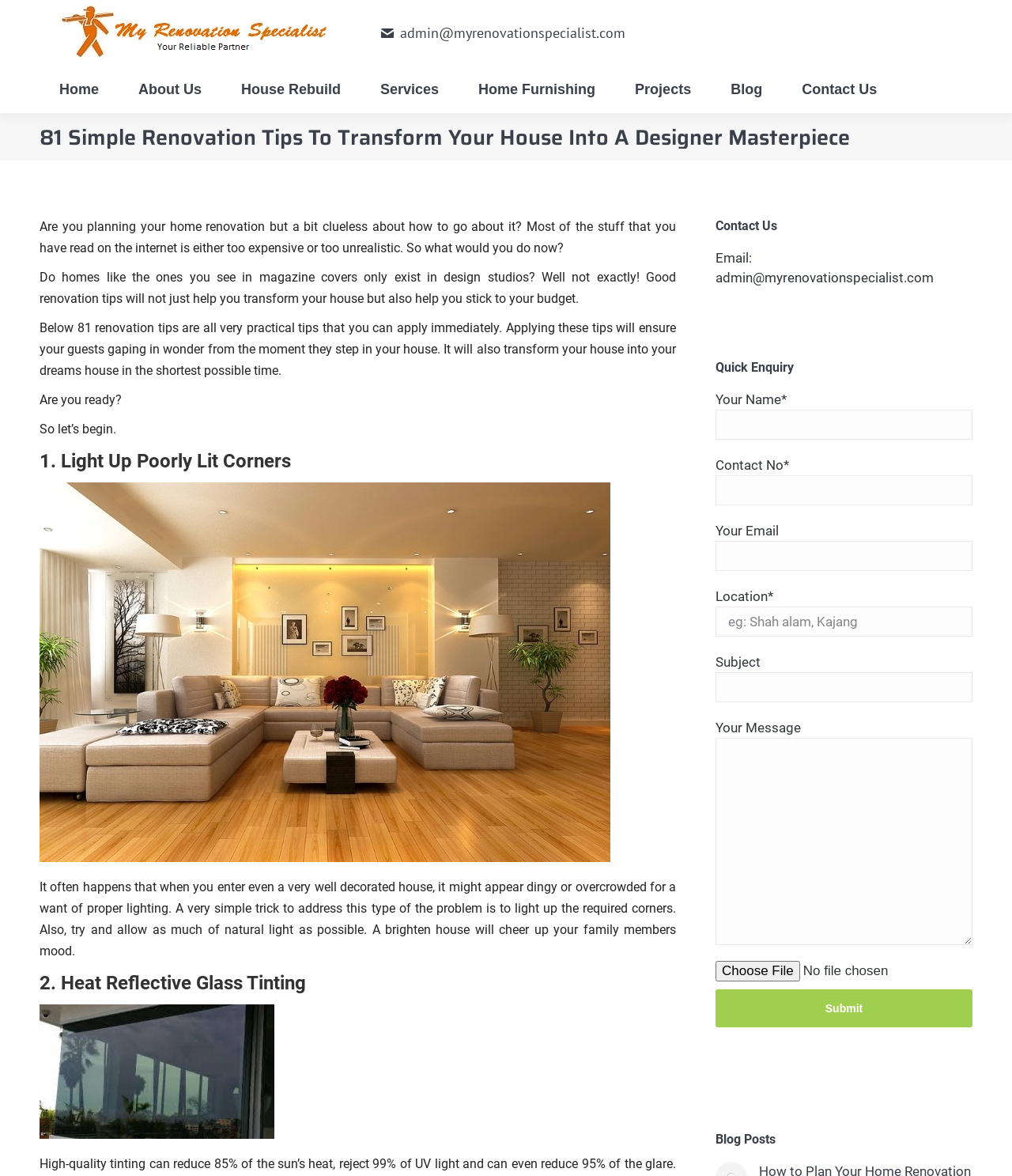Please pinpoint the bounding box coordinates for the region I should click to adhere to this instruction: "Click on 'Submit' button".

[0.707, 0.841, 0.961, 0.874]